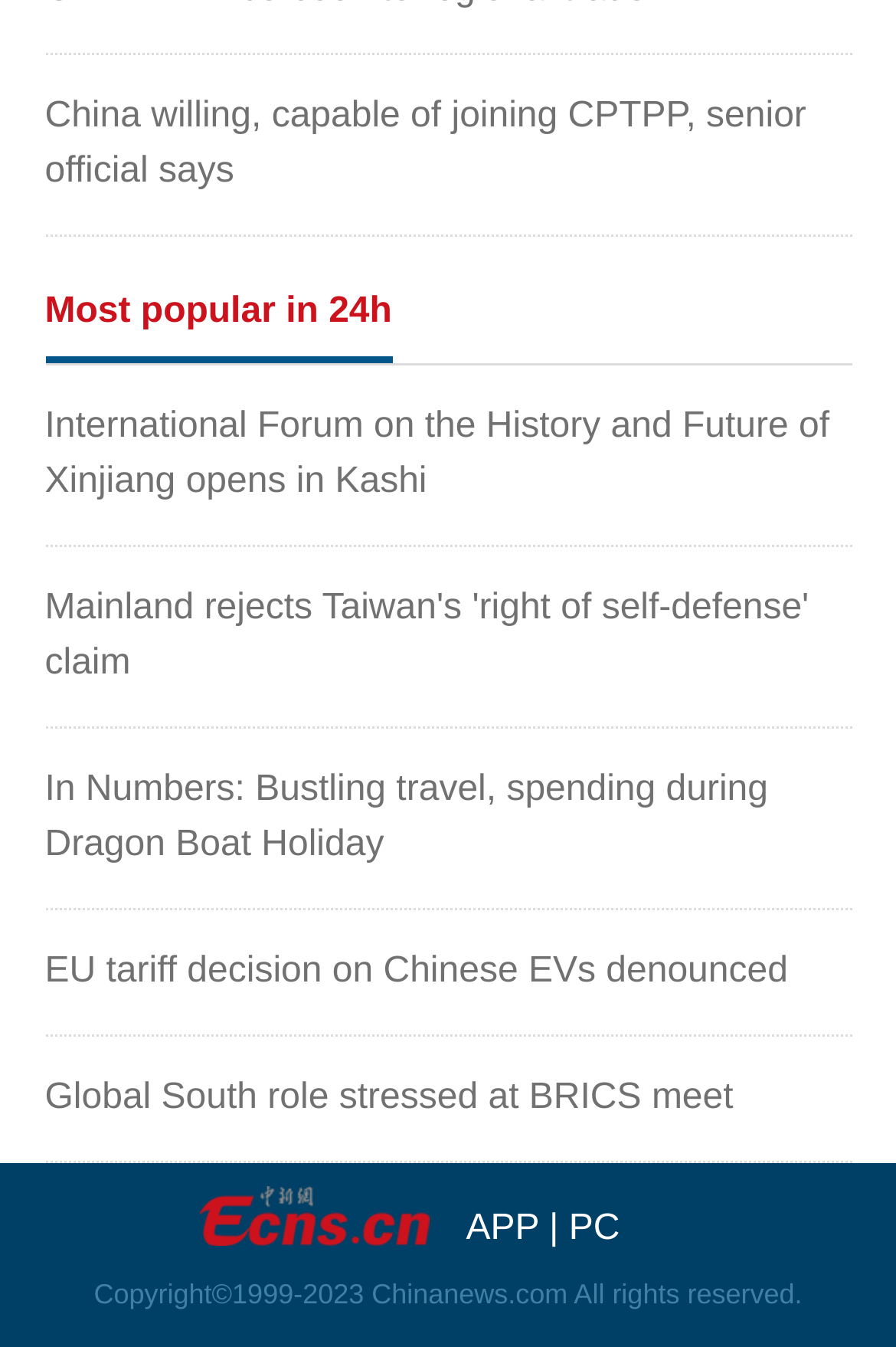Please answer the following question using a single word or phrase: 
What is the time period mentioned in the 'In Numbers' article?

Dragon Boat Holiday